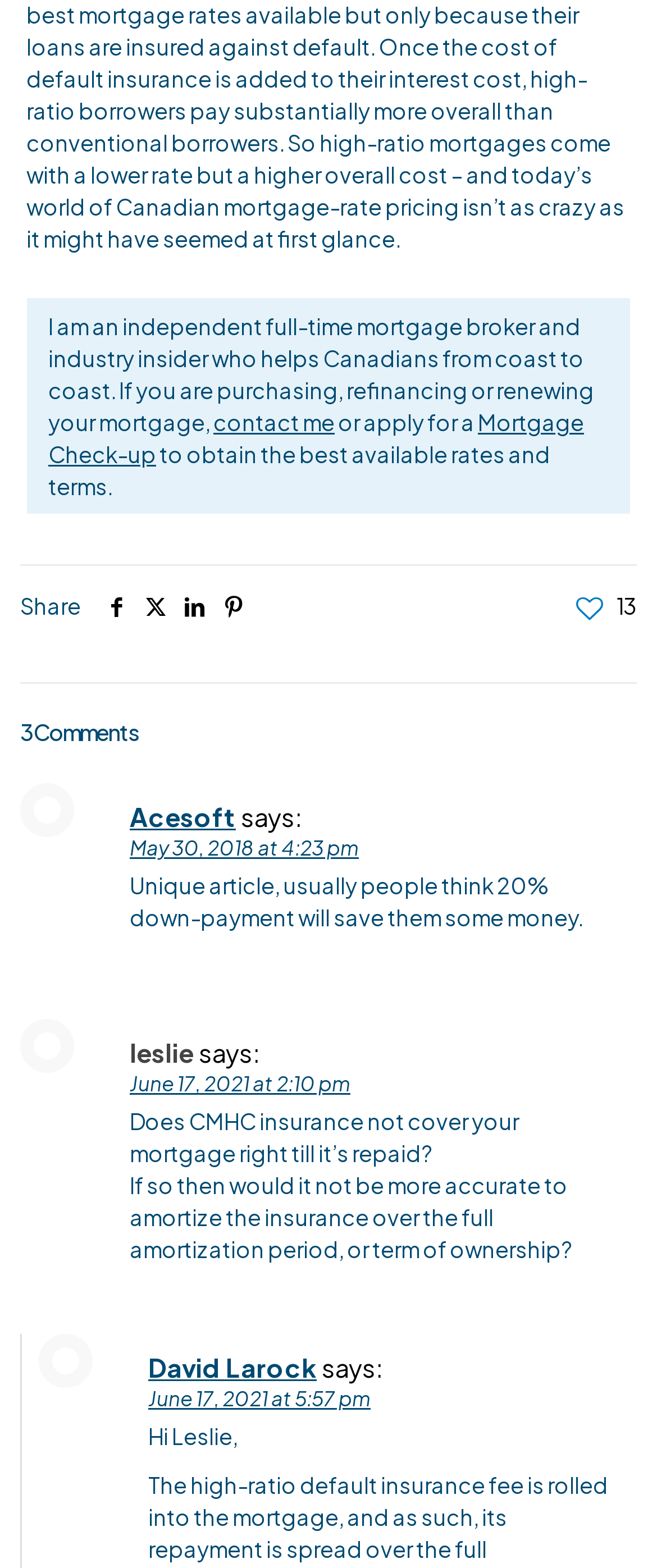Please identify the bounding box coordinates of the element's region that I should click in order to complete the following instruction: "Click the 'David Larock' link". The bounding box coordinates consist of four float numbers between 0 and 1, i.e., [left, top, right, bottom].

[0.226, 0.862, 0.482, 0.882]